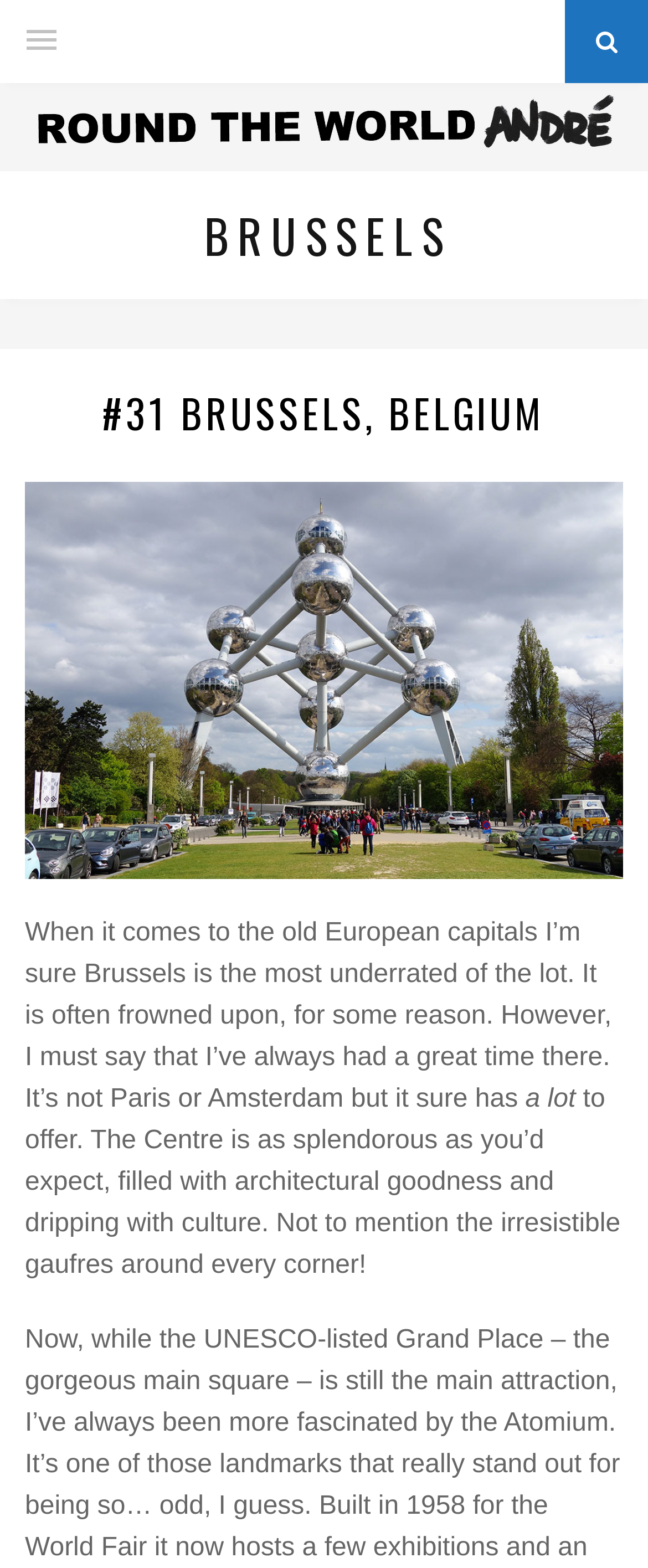Please give a short response to the question using one word or a phrase:
What is mentioned as being 'irresistible' in Brussels?

Gaufres